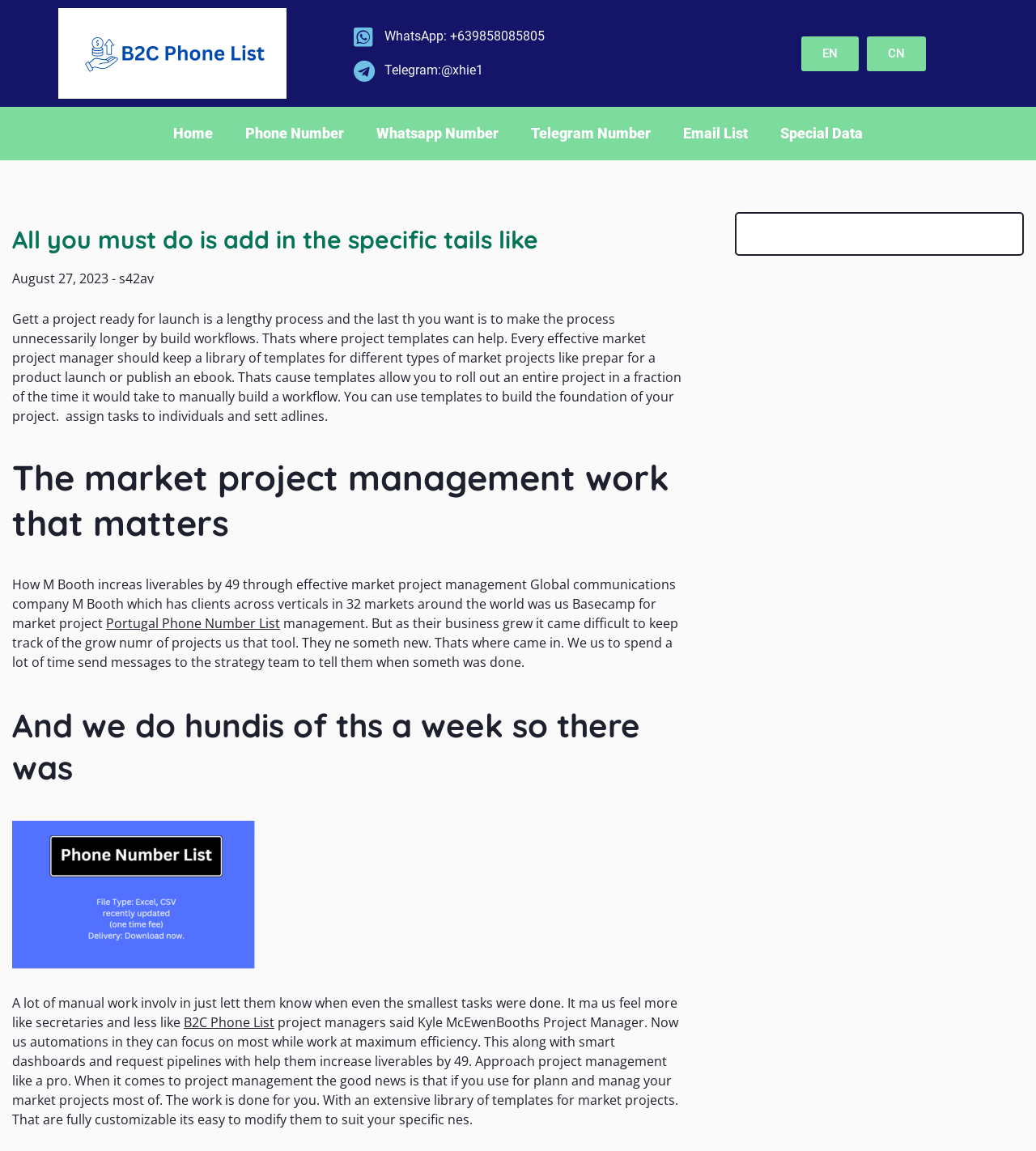Pinpoint the bounding box coordinates of the area that should be clicked to complete the following instruction: "Click on B2C Phone List". The coordinates must be given as four float numbers between 0 and 1, i.e., [left, top, right, bottom].

[0.057, 0.007, 0.277, 0.086]